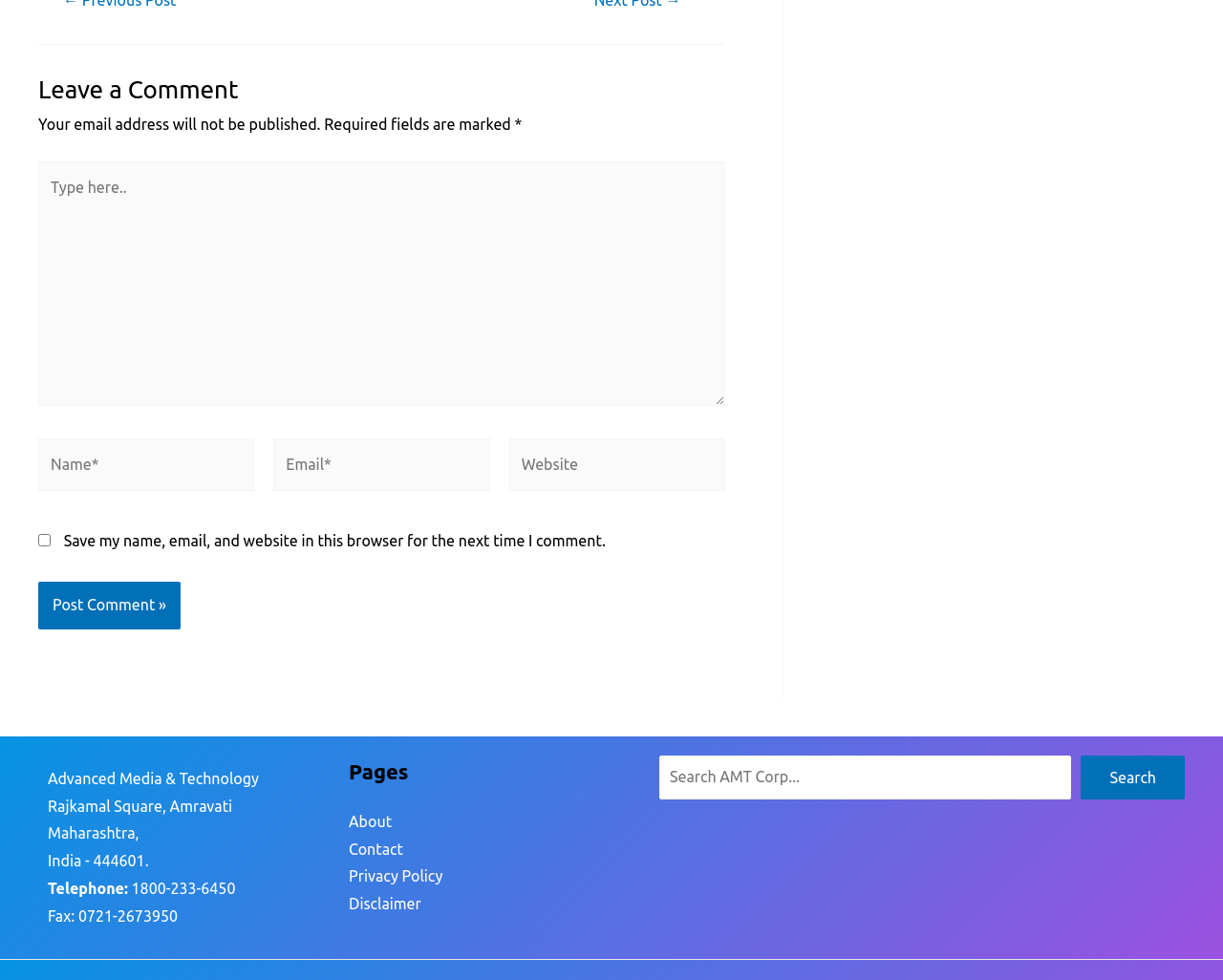Provide the bounding box coordinates of the area you need to click to execute the following instruction: "Leave a comment".

[0.031, 0.046, 0.593, 0.113]